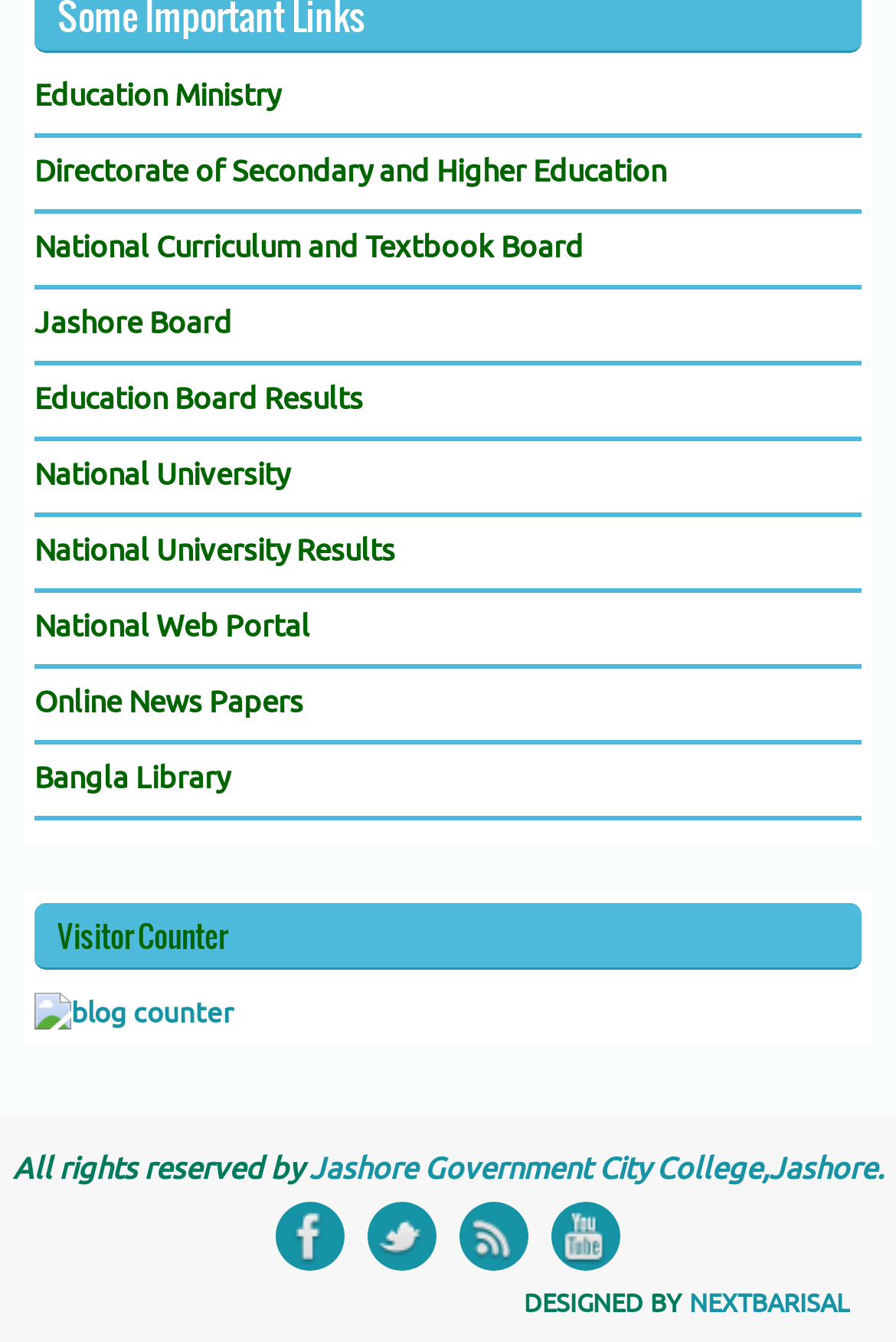Can you pinpoint the bounding box coordinates for the clickable element required for this instruction: "View Bangla Library"? The coordinates should be four float numbers between 0 and 1, i.e., [left, top, right, bottom].

[0.038, 0.567, 0.256, 0.594]